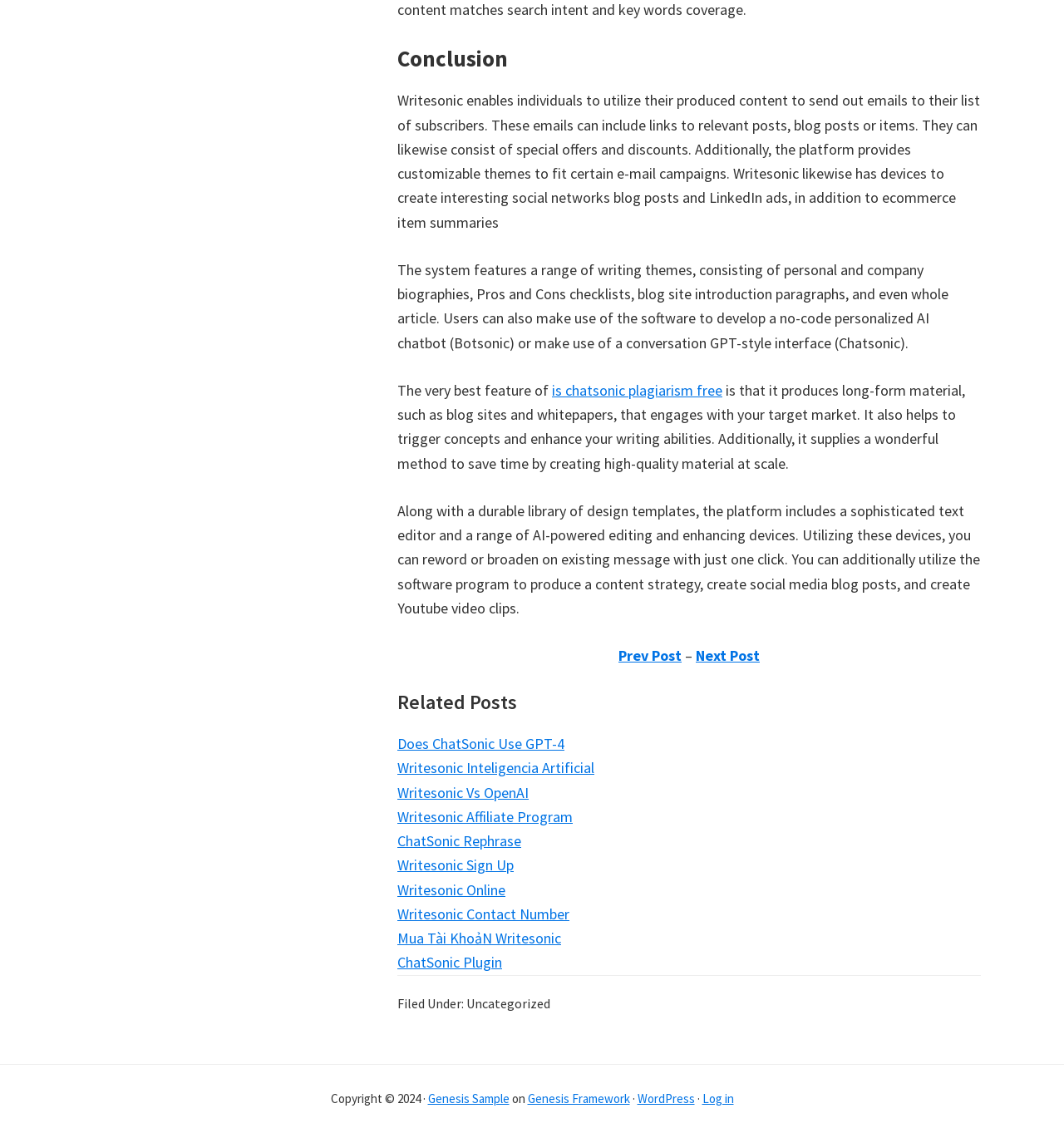Please find the bounding box coordinates of the element's region to be clicked to carry out this instruction: "Go to 'Prev Post'".

[0.581, 0.57, 0.641, 0.587]